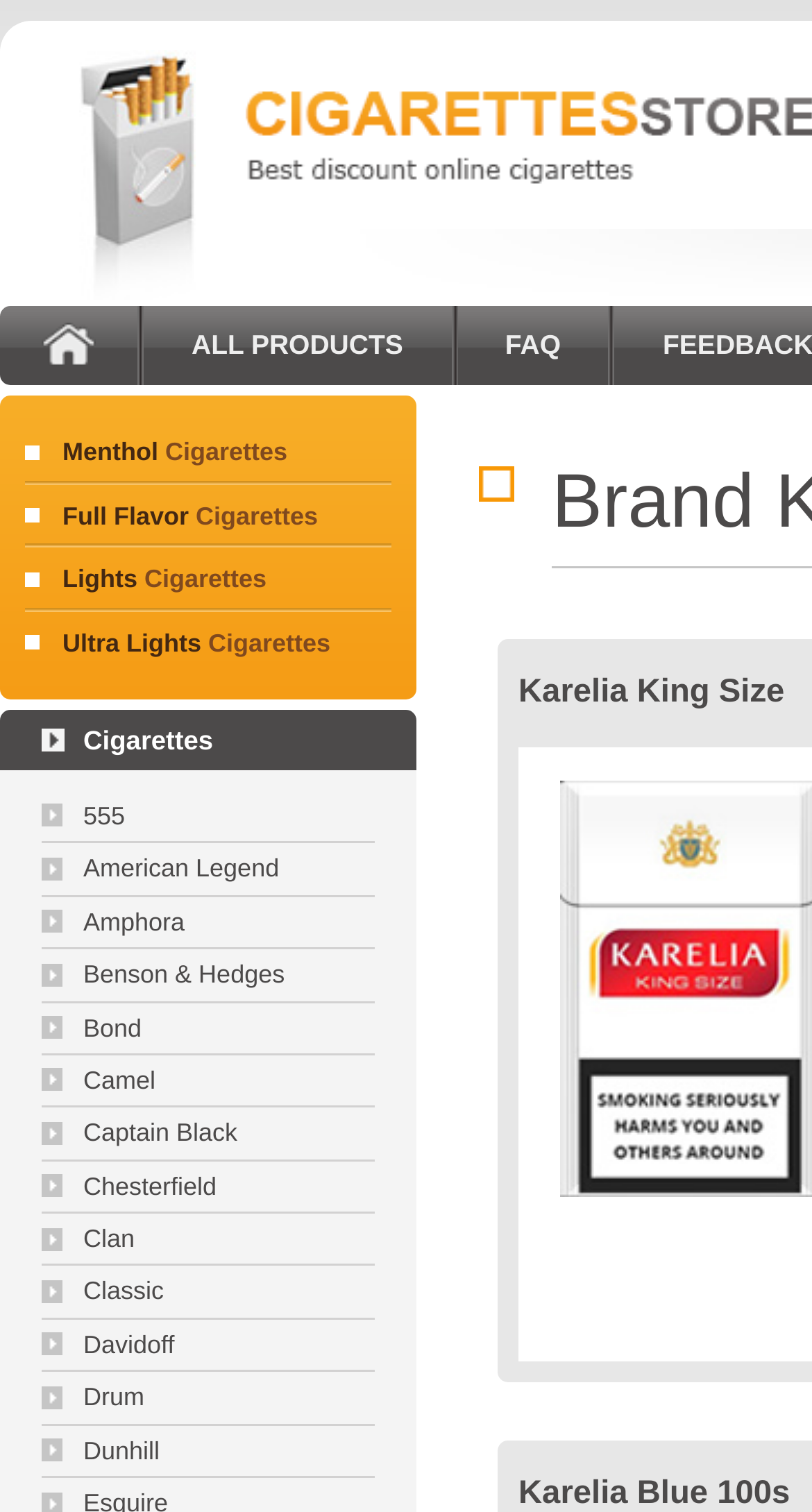Determine the bounding box coordinates of the target area to click to execute the following instruction: "Learn about Menthol Cigarettes."

[0.031, 0.29, 0.354, 0.309]